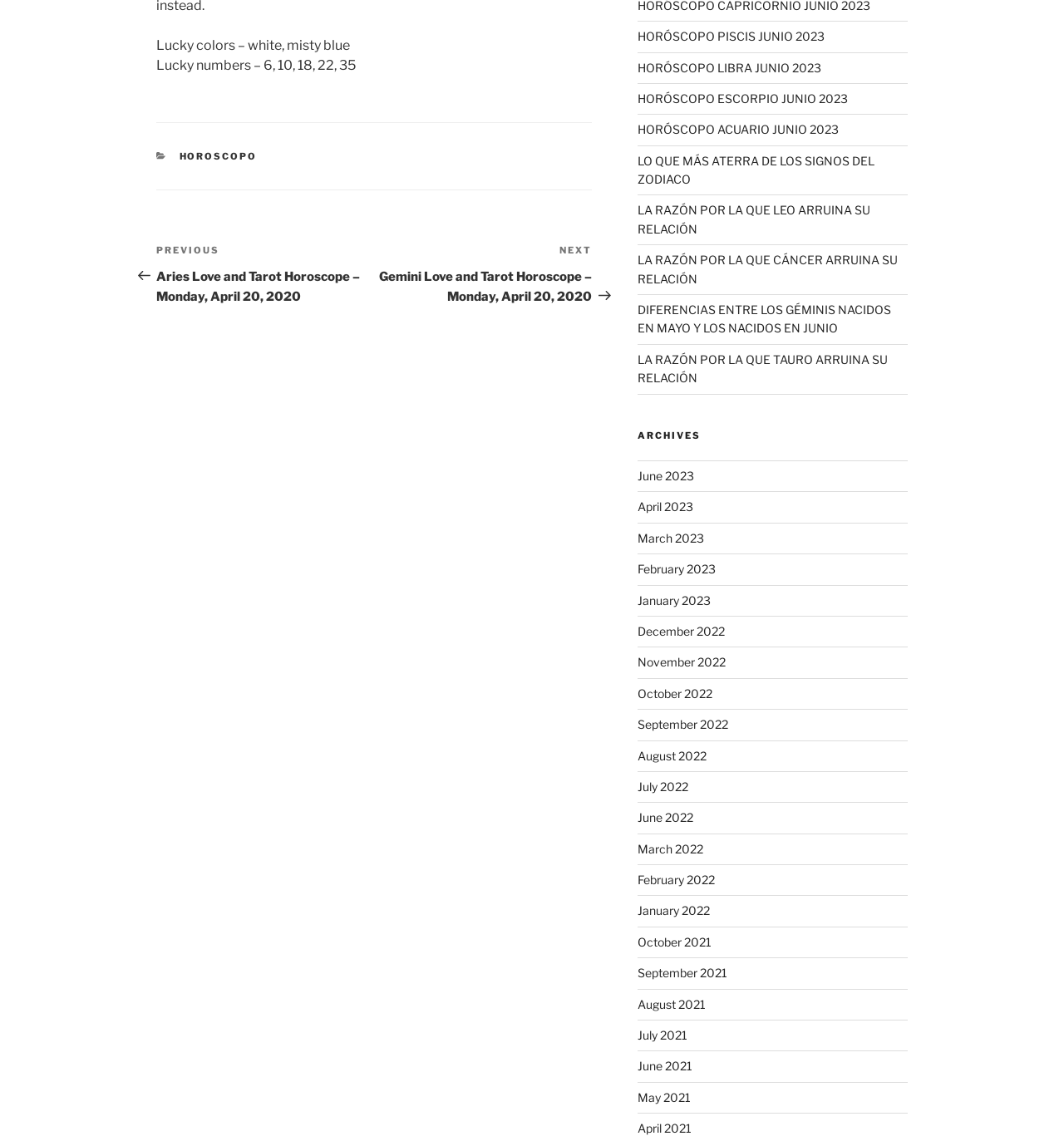What is the previous post mentioned in the 'Post navigation' section?
Please describe in detail the information shown in the image to answer the question.

The 'Post navigation' section contains two link elements, one for the previous post and one for the next post. The previous post is mentioned as 'Aries Love and Tarot Horoscope – Monday, April 20, 2020'.